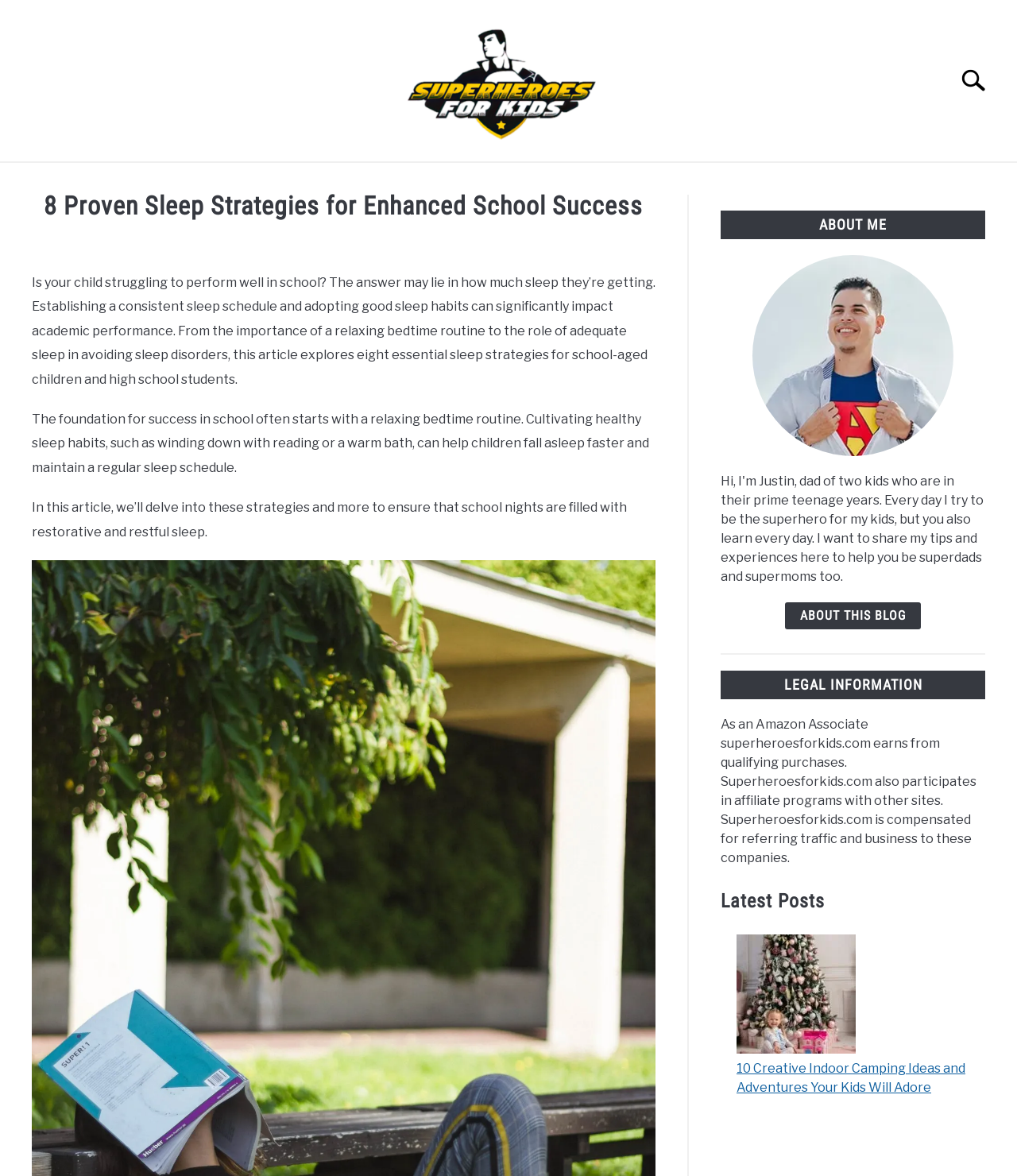Please specify the bounding box coordinates of the region to click in order to perform the following instruction: "Click the 'TOYS' link".

[0.176, 0.138, 0.242, 0.169]